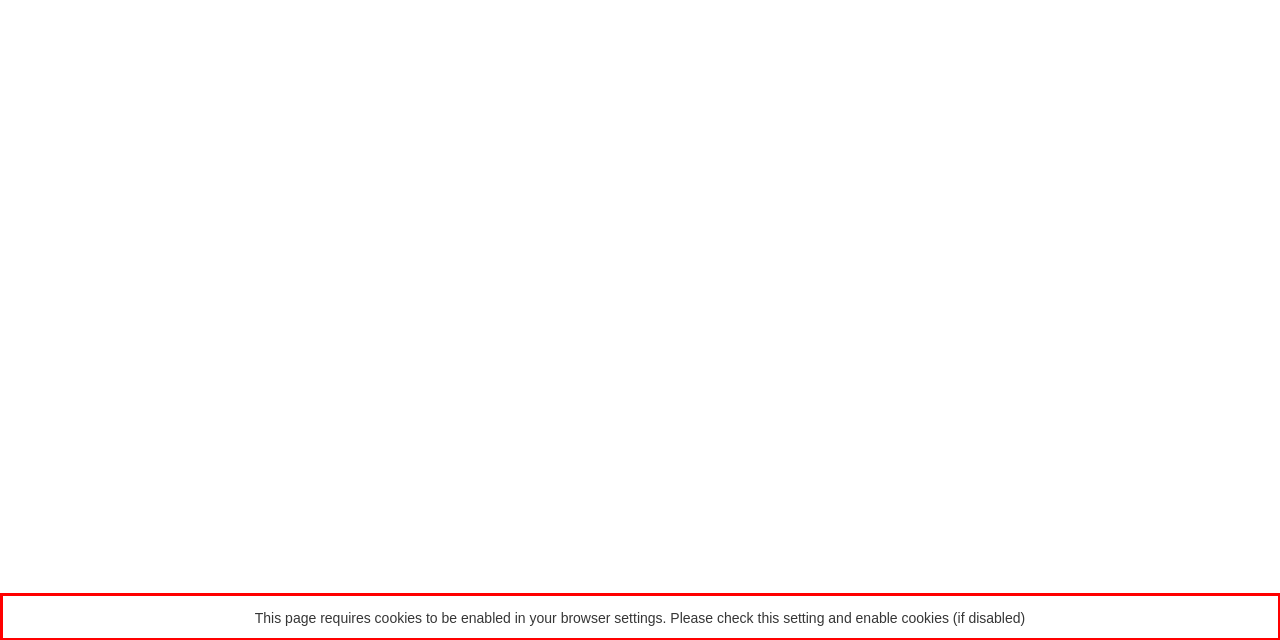The screenshot you have been given contains a UI element surrounded by a red rectangle. Use OCR to read and extract the text inside this red rectangle.

This page requires cookies to be enabled in your browser settings. Please check this setting and enable cookies (if disabled)